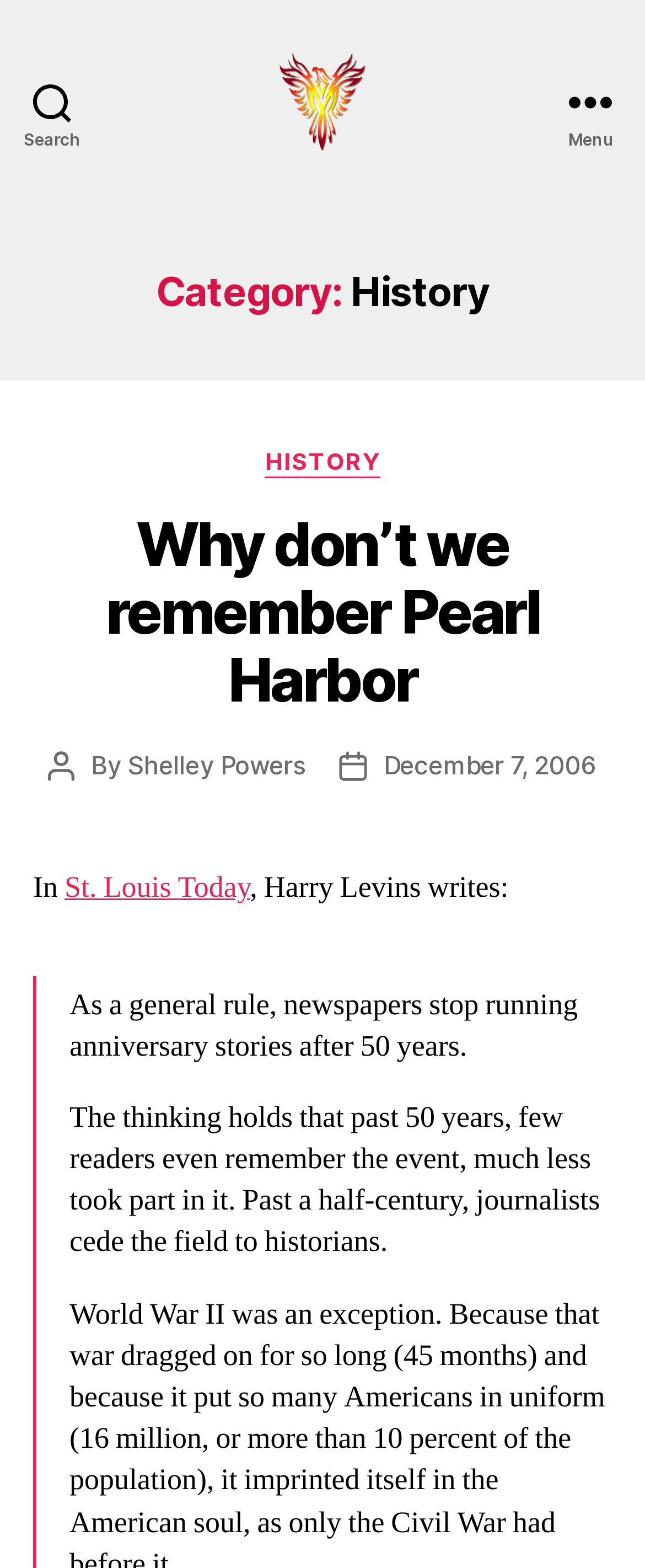Who is the author of the article?
Please give a detailed and elaborate explanation in response to the question.

I found the author's name by looking at the link 'Shelley Powers' which is a sub-element of the StaticText 'By' and is located near the 'Post author' text.